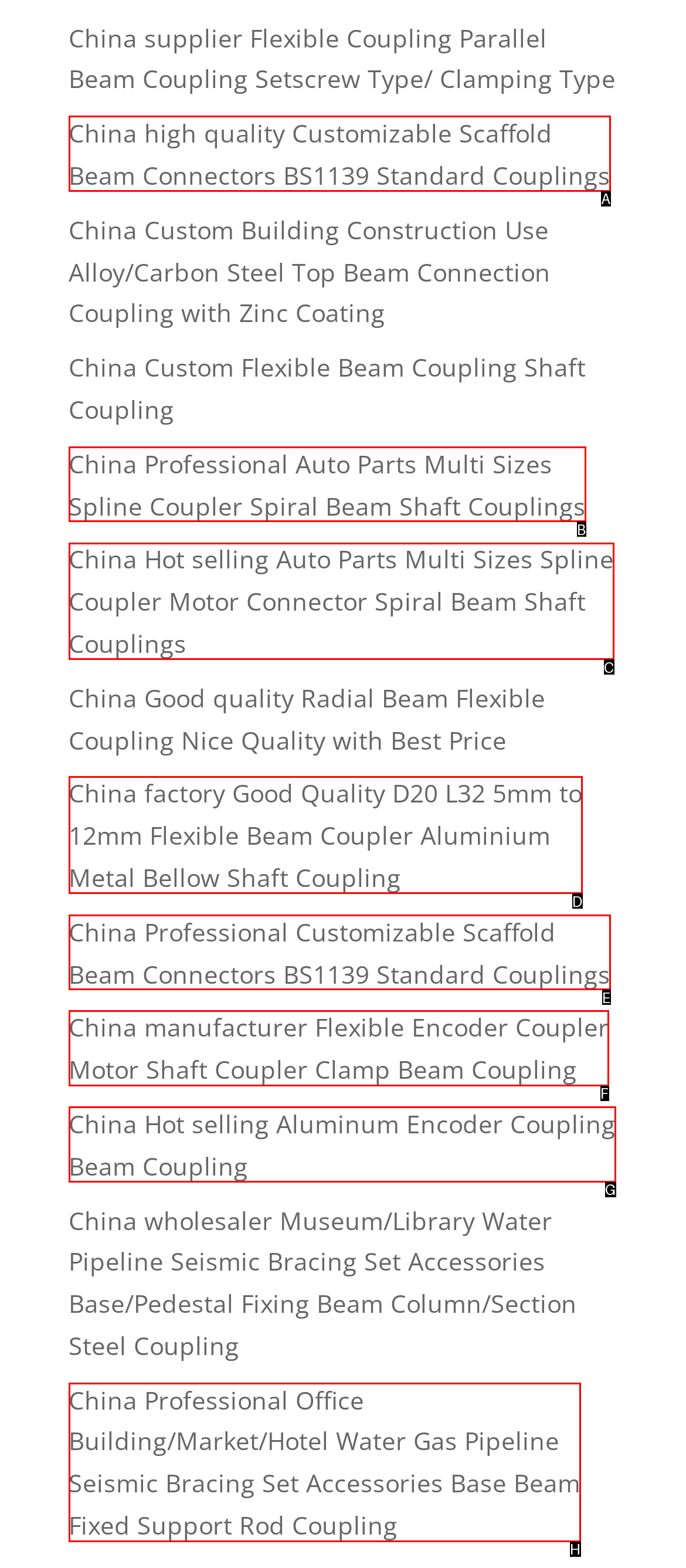Indicate which lettered UI element to click to fulfill the following task: Explore China high quality Customizable Scaffold Beam Connectors BS1139 Standard Couplings
Provide the letter of the correct option.

A